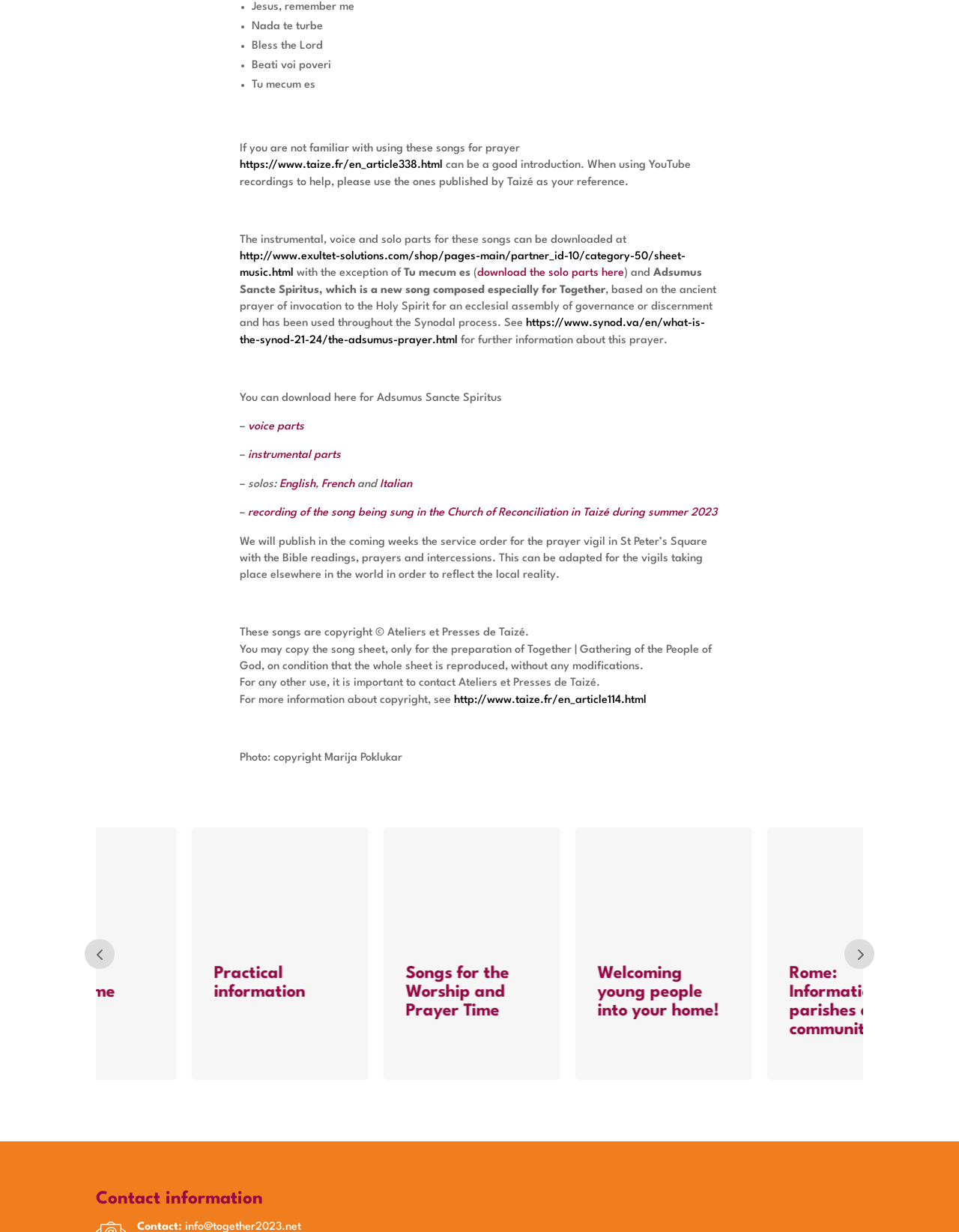How many articles are listed below the song list?
Using the information presented in the image, please offer a detailed response to the question.

There are 3 articles listed below the song list, which are indicated by the article elements with the headings 'Songs for the Worship and Prayer Time', 'Welcoming young people into your home!', and 'Rome: Information for parishes and communities'.